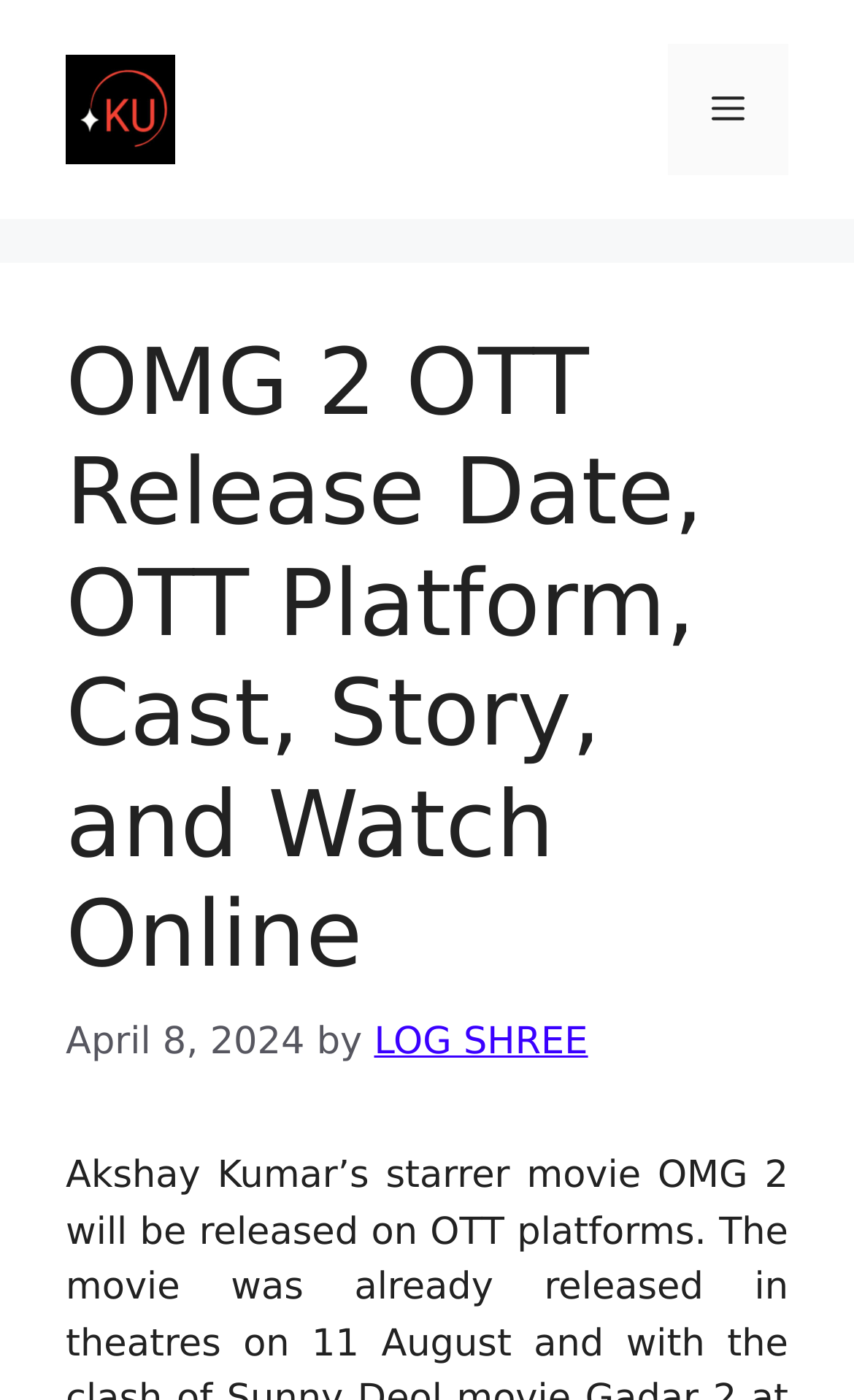From the details in the image, provide a thorough response to the question: What is the name of the website?

I found the website's name by looking at the banner element at the top of the page, which contains a link element with the text 'kuadmission.com'.